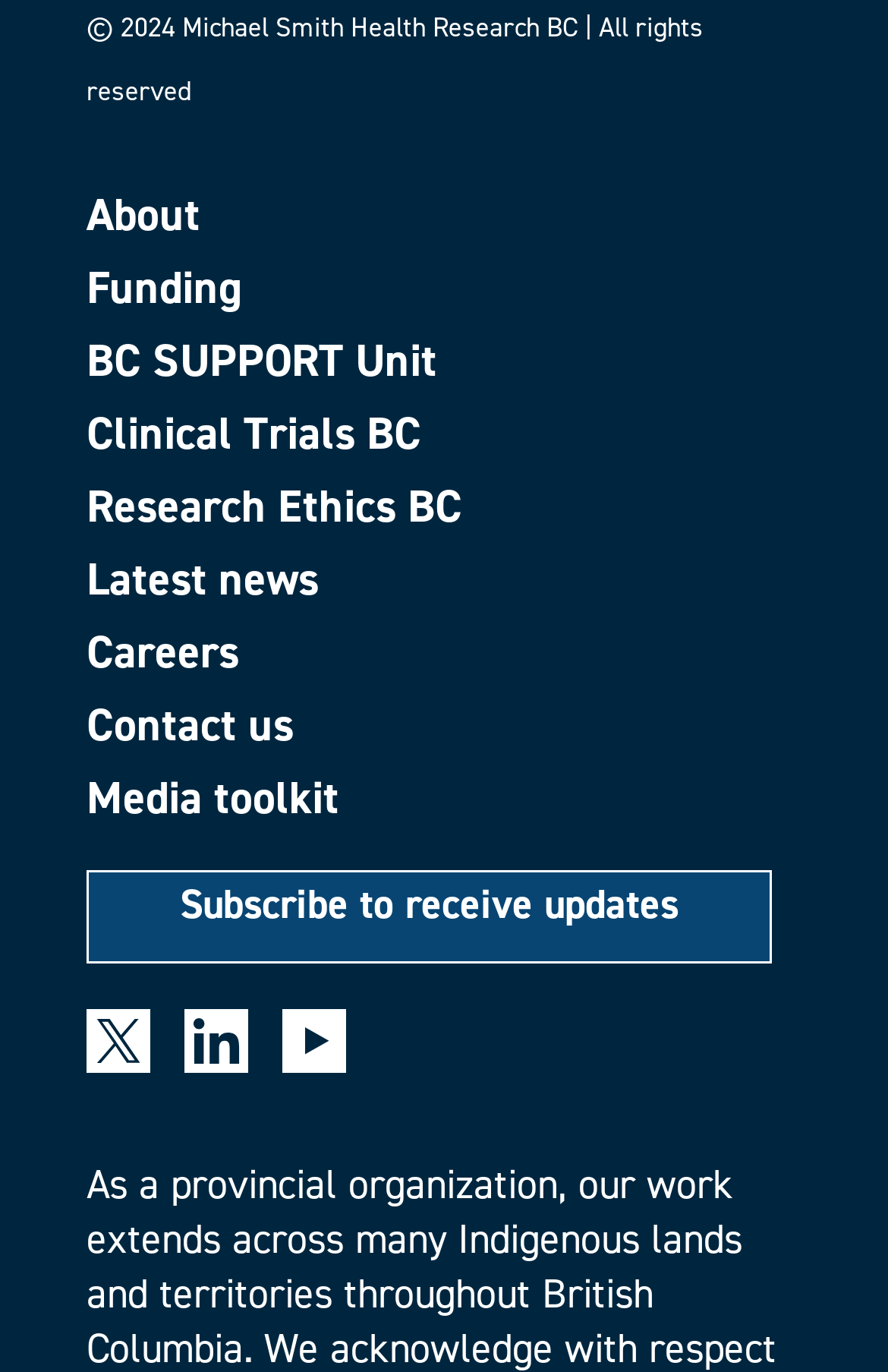Using a single word or phrase, answer the following question: 
What is the name of the organization?

Michael Smith Health Research BC